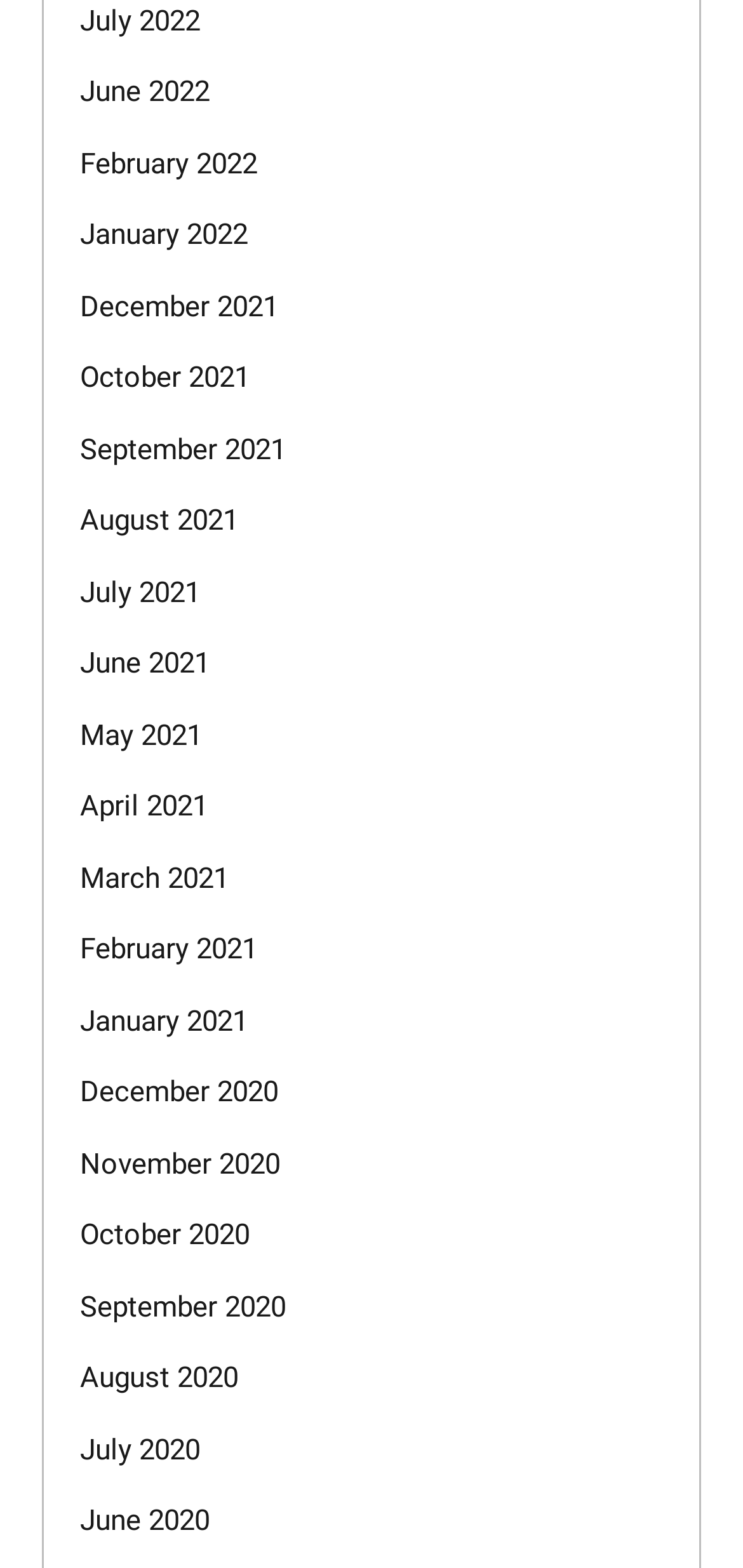Given the element description December 2021, predict the bounding box coordinates for the UI element in the webpage screenshot. The format should be (top-left x, top-left y, bottom-right x, bottom-right y), and the values should be between 0 and 1.

[0.108, 0.184, 0.374, 0.206]